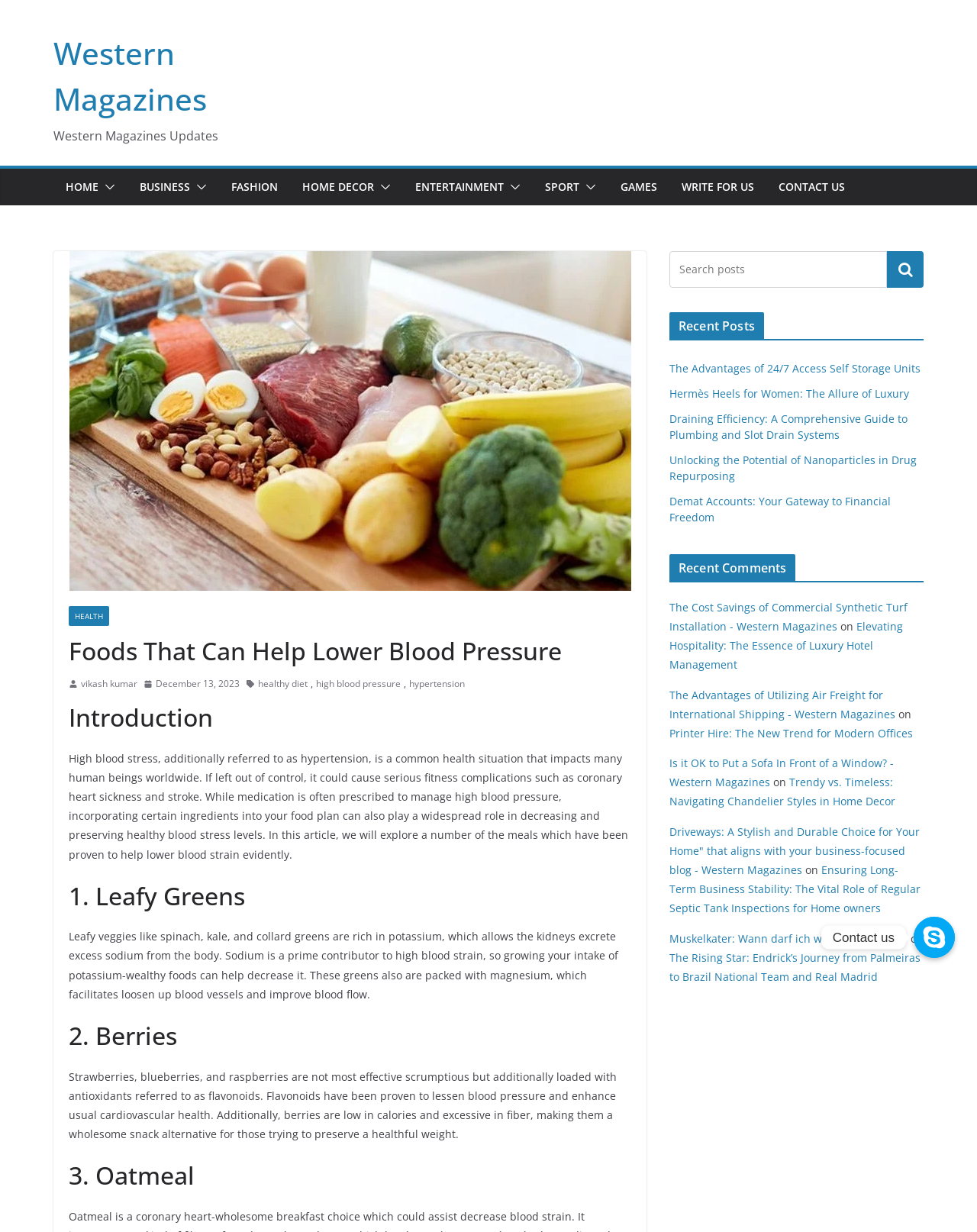Provide the bounding box coordinates of the HTML element this sentence describes: "Health". The bounding box coordinates consist of four float numbers between 0 and 1, i.e., [left, top, right, bottom].

[0.07, 0.492, 0.112, 0.508]